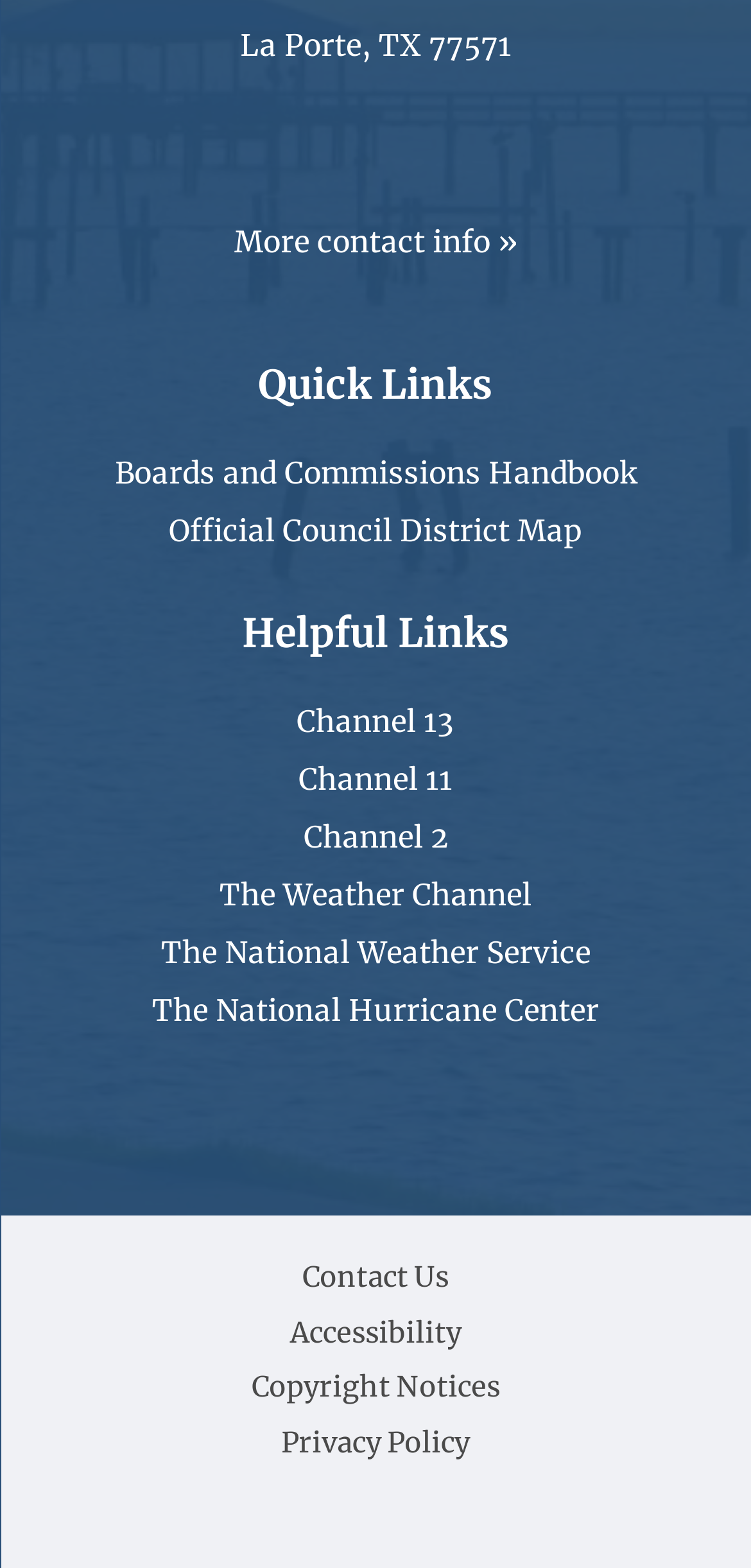Could you locate the bounding box coordinates for the section that should be clicked to accomplish this task: "Open Boards and Commissions Handbook".

[0.153, 0.29, 0.847, 0.314]